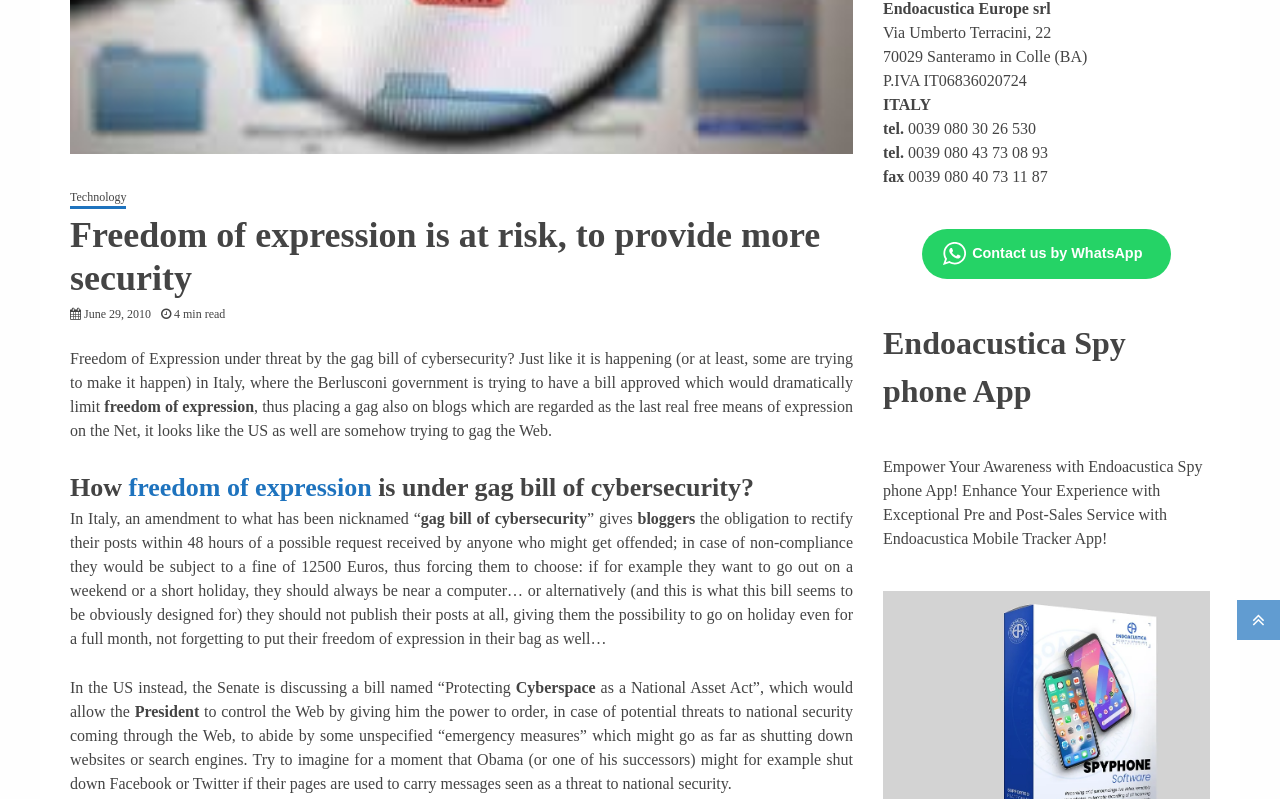Provide the bounding box coordinates of the HTML element described by the text: "Technology".

[0.055, 0.235, 0.099, 0.261]